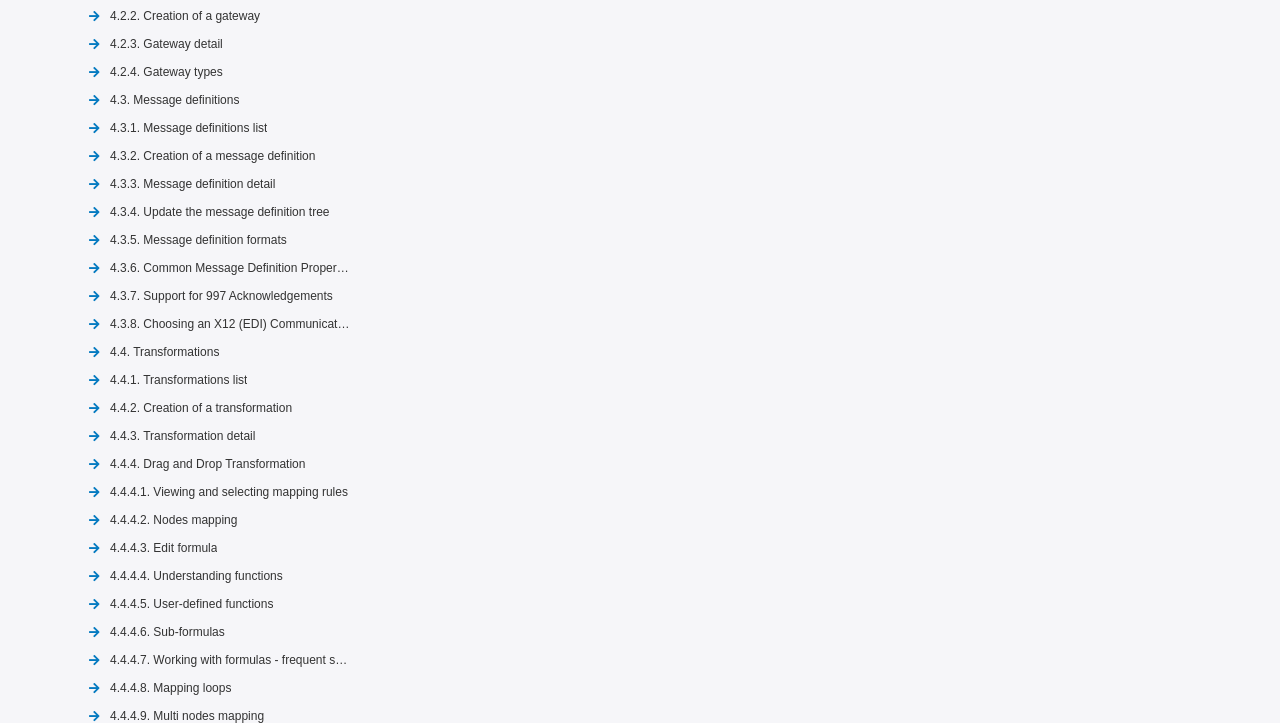What is the topic of link '4.4.4.3. Edit formula'?
Please answer using one word or phrase, based on the screenshot.

Edit formula